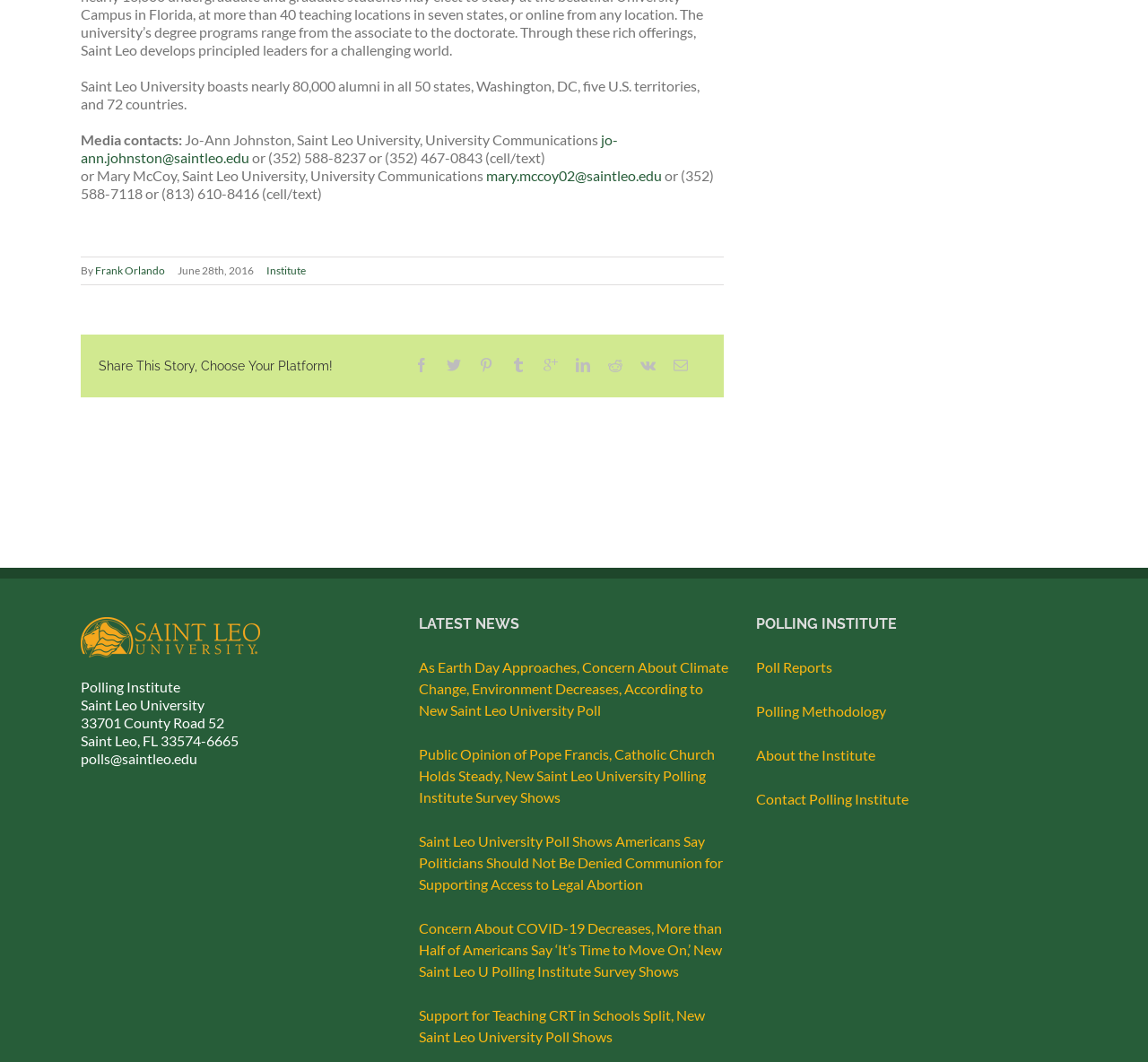What is the purpose of the 'Share This Story, Choose Your Platform!' section?
Refer to the screenshot and answer in one word or phrase.

To share news stories